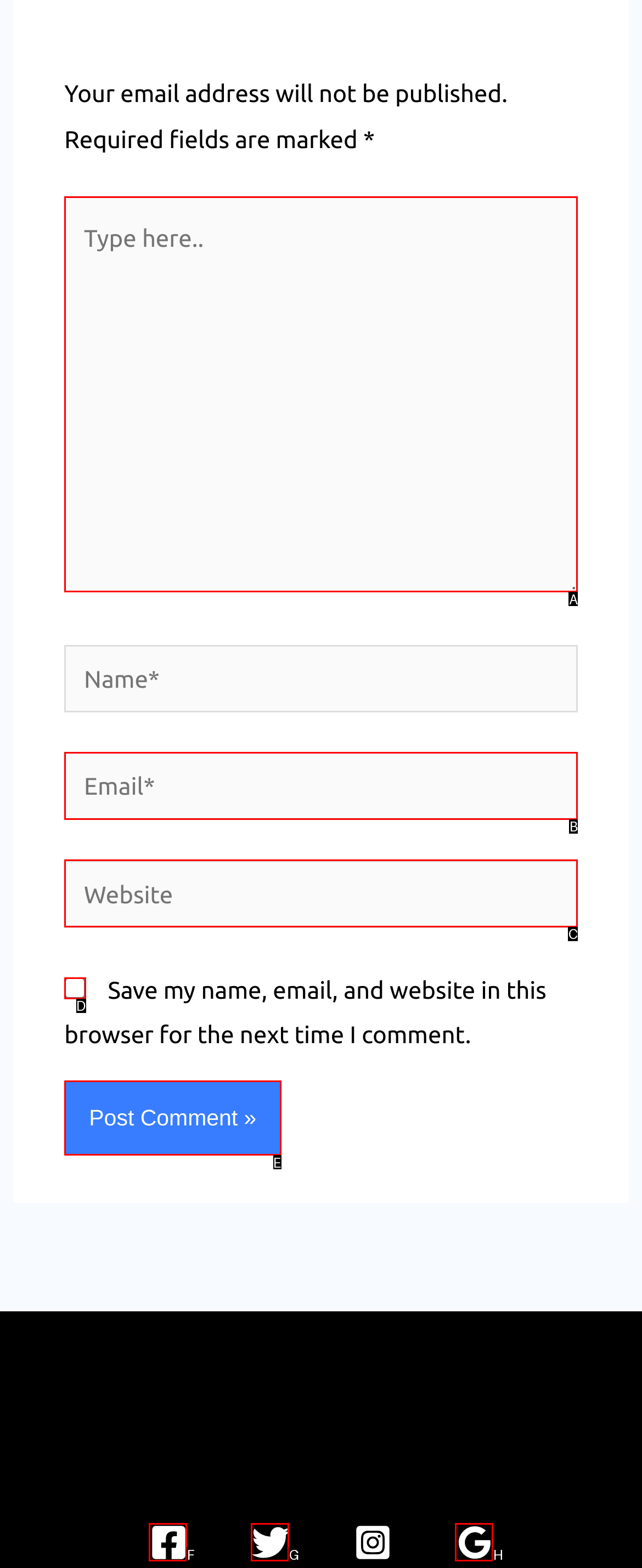Choose the option that aligns with the description: parent_node: Email* name="email" placeholder="Email*"
Respond with the letter of the chosen option directly.

B